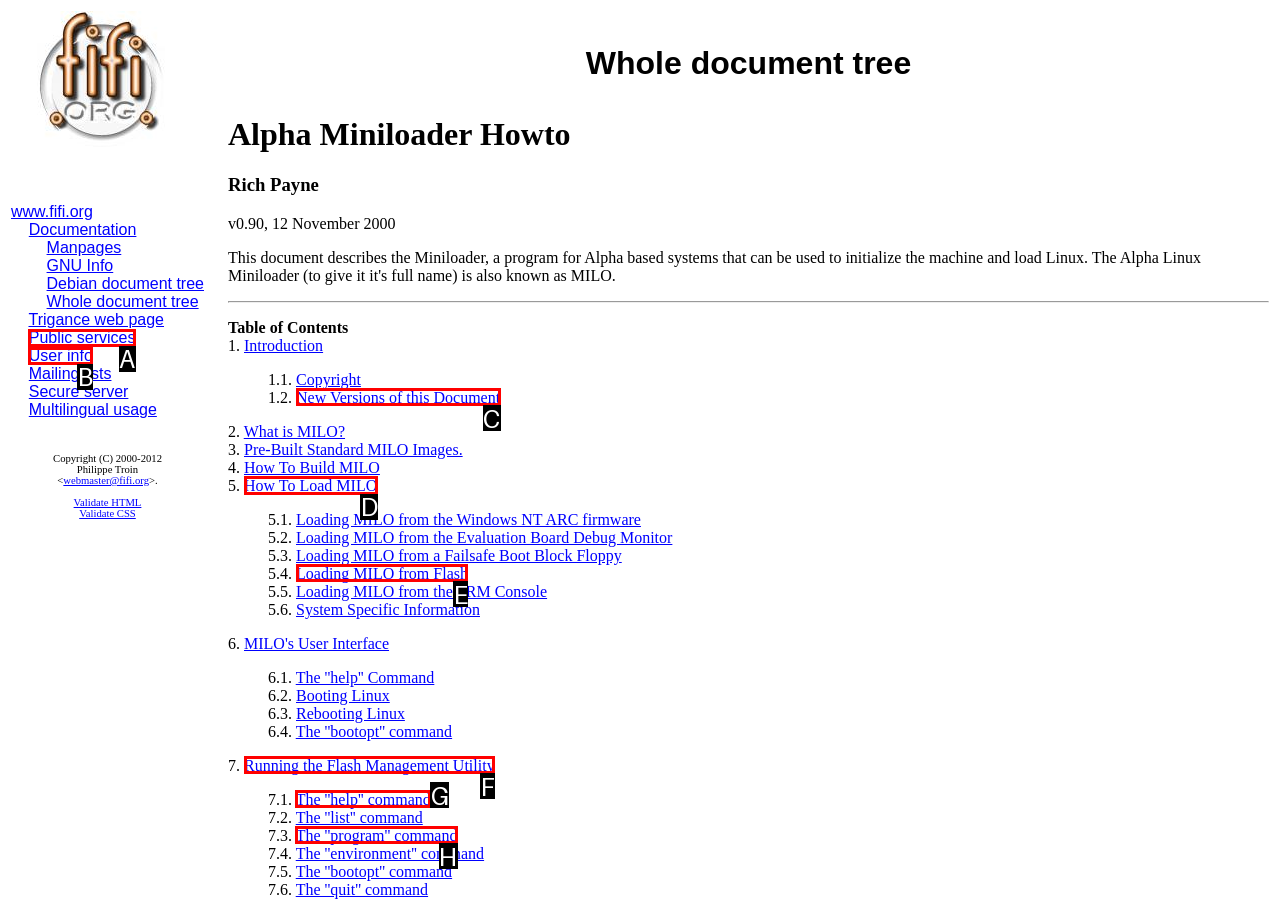Decide which letter you need to select to fulfill the task: Learn about 'How To Load MILO'
Answer with the letter that matches the correct option directly.

D